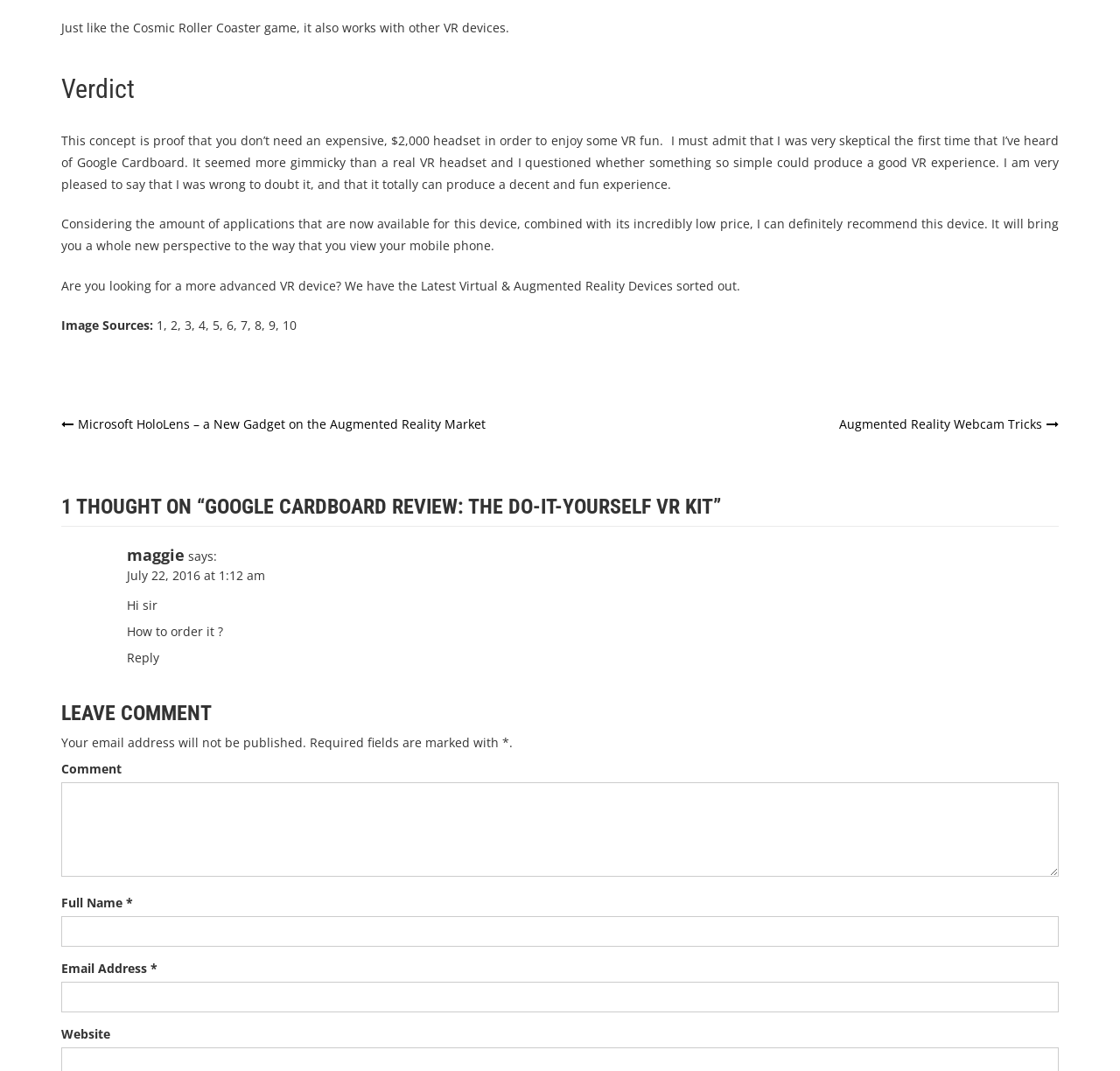Identify the bounding box coordinates of the clickable section necessary to follow the following instruction: "Click on the link to view the post about augmented reality webcam tricks". The coordinates should be presented as four float numbers from 0 to 1, i.e., [left, top, right, bottom].

[0.749, 0.388, 0.945, 0.404]